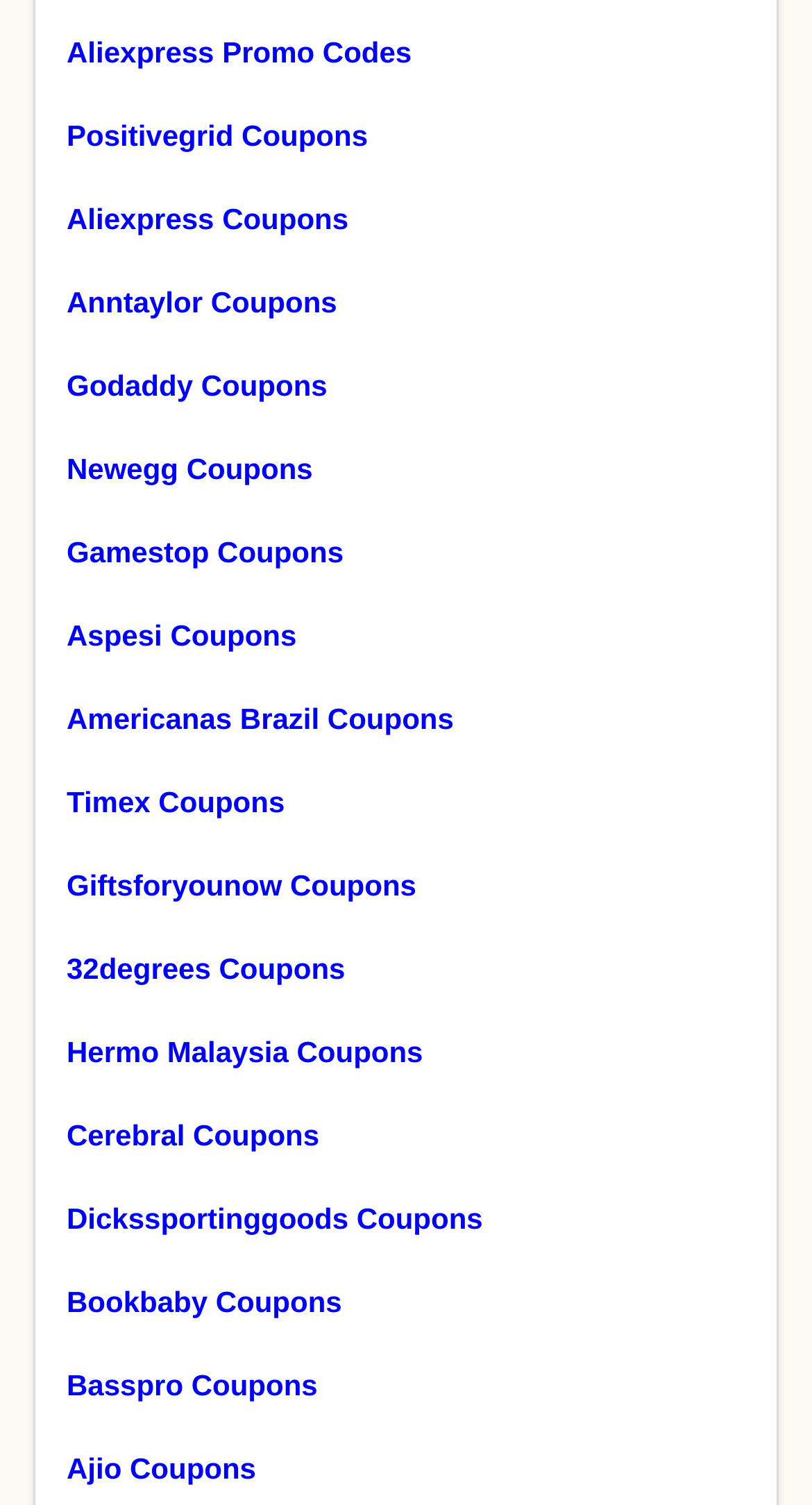Find the bounding box coordinates for the area that must be clicked to perform this action: "Explore Aliexpress Coupons".

[0.082, 0.125, 0.918, 0.167]